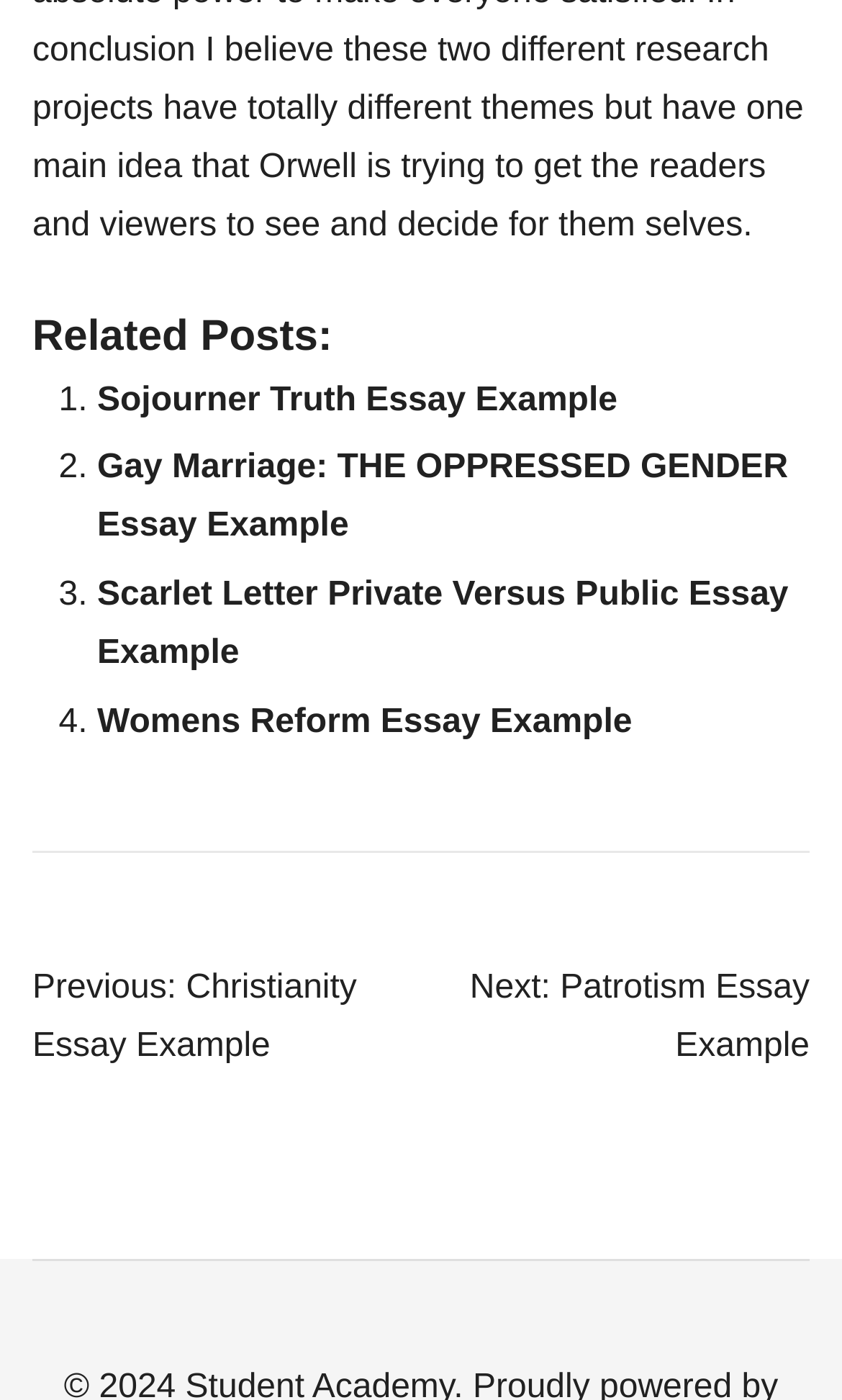How many related posts are listed?
Use the information from the screenshot to give a comprehensive response to the question.

I counted the number of list markers and corresponding links, which are '1.', '2.', '3.', and '4.', each with a related post link, so there are 4 related posts listed.